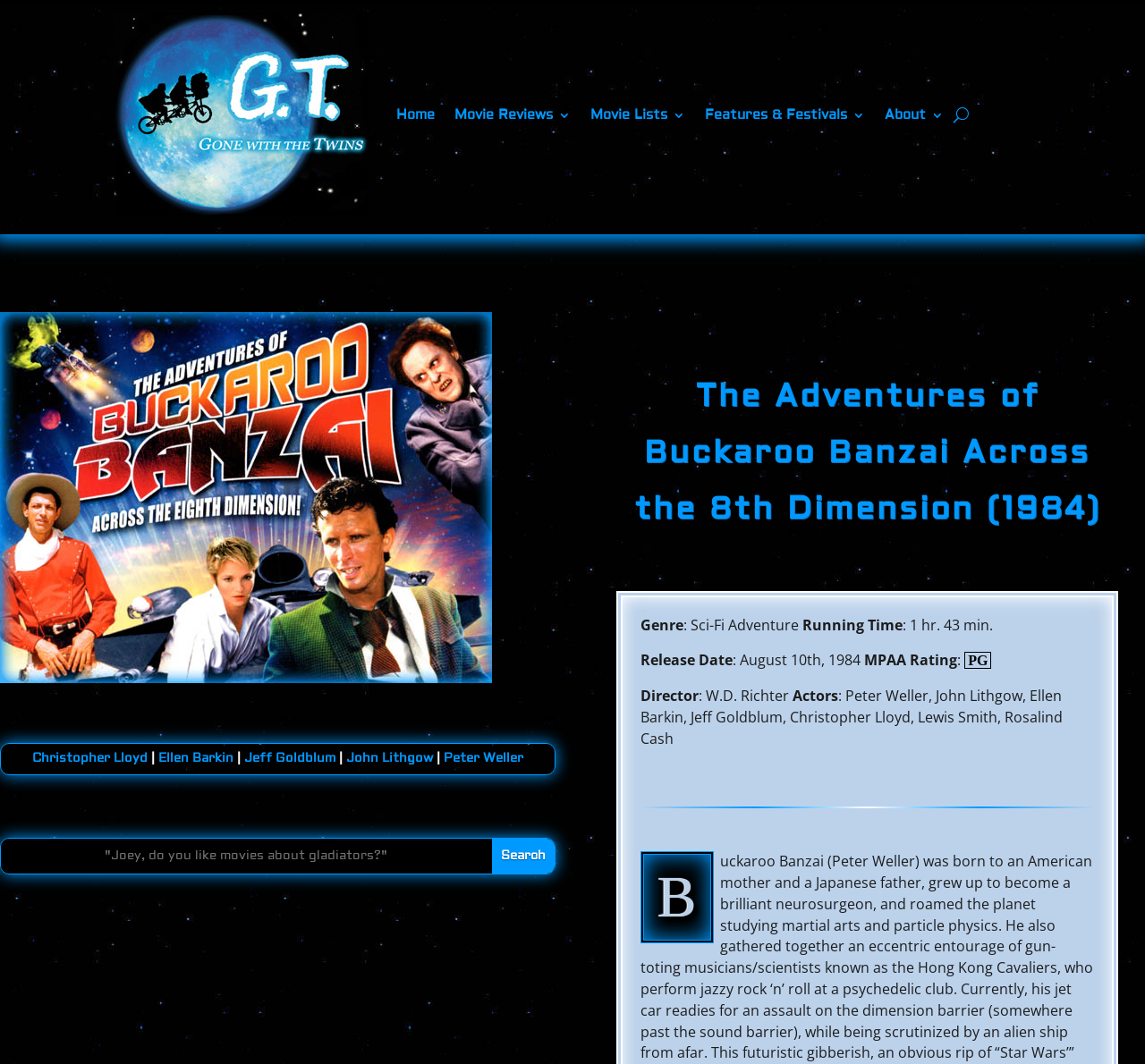Can you find the bounding box coordinates for the element to click on to achieve the instruction: "View the movie review of Buckaroo Banzai"?

[0.554, 0.355, 0.961, 0.497]